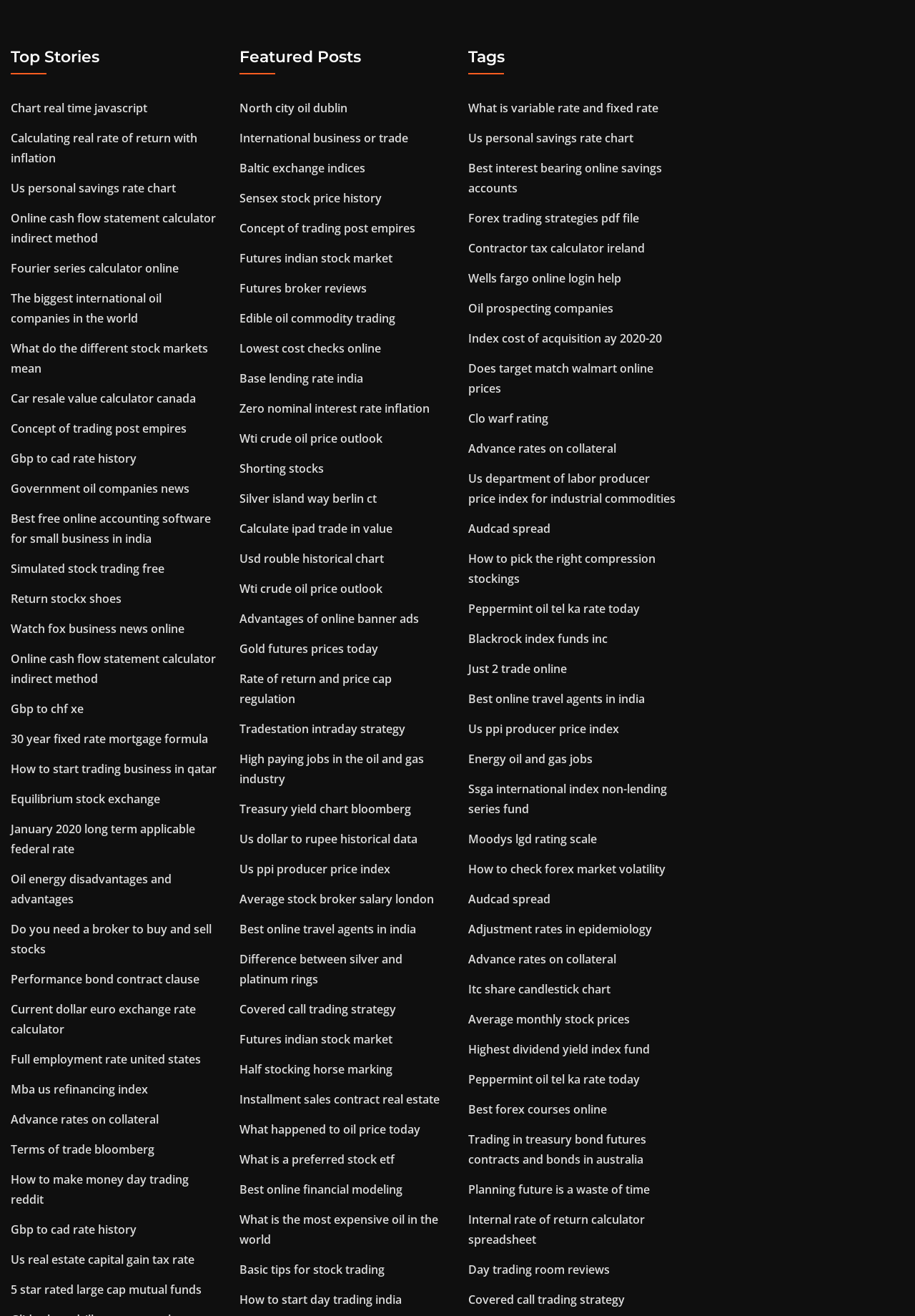What is the title of the first section?
Look at the image and respond with a one-word or short-phrase answer.

Top Stories